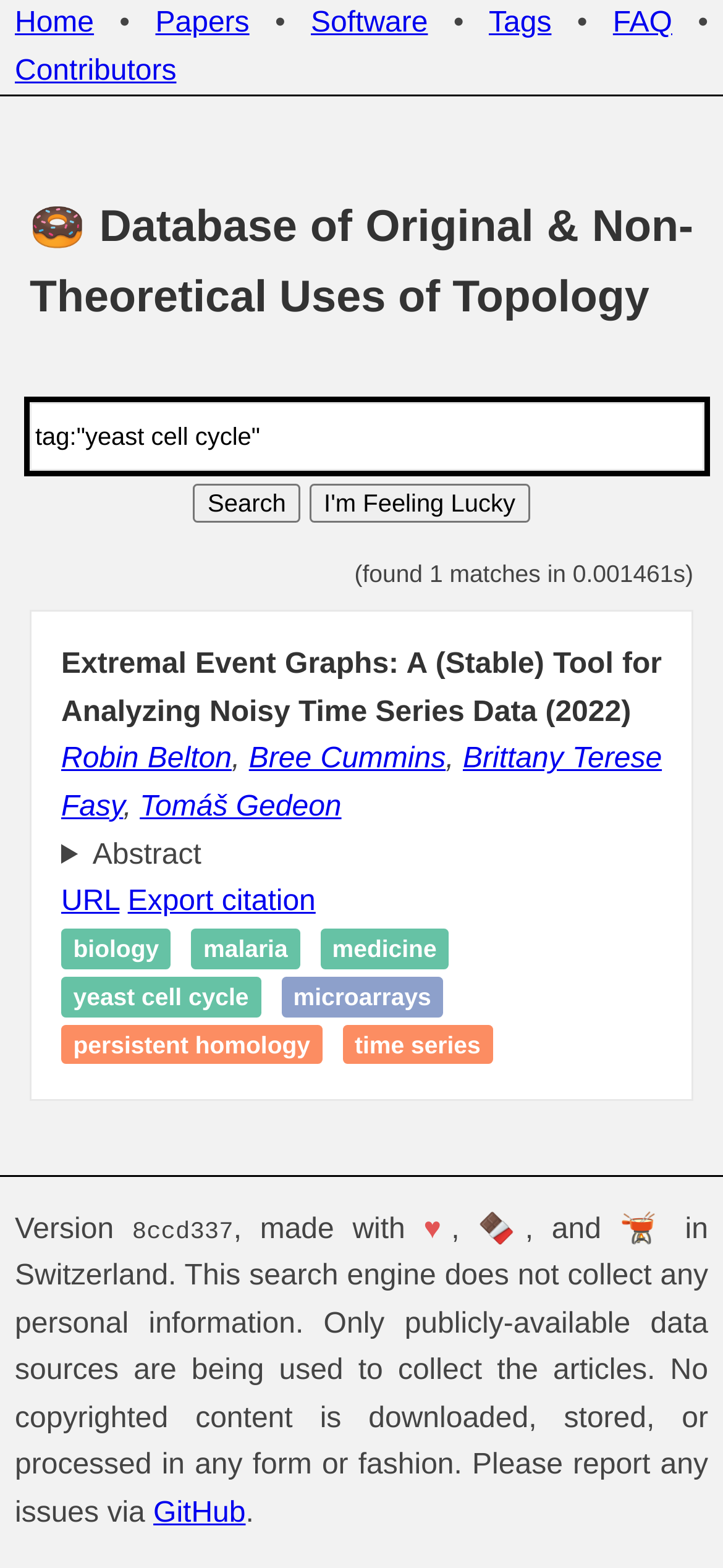Please locate the bounding box coordinates of the element's region that needs to be clicked to follow the instruction: "go to 'GET YOUR QUOTE'". The bounding box coordinates should be provided as four float numbers between 0 and 1, i.e., [left, top, right, bottom].

None